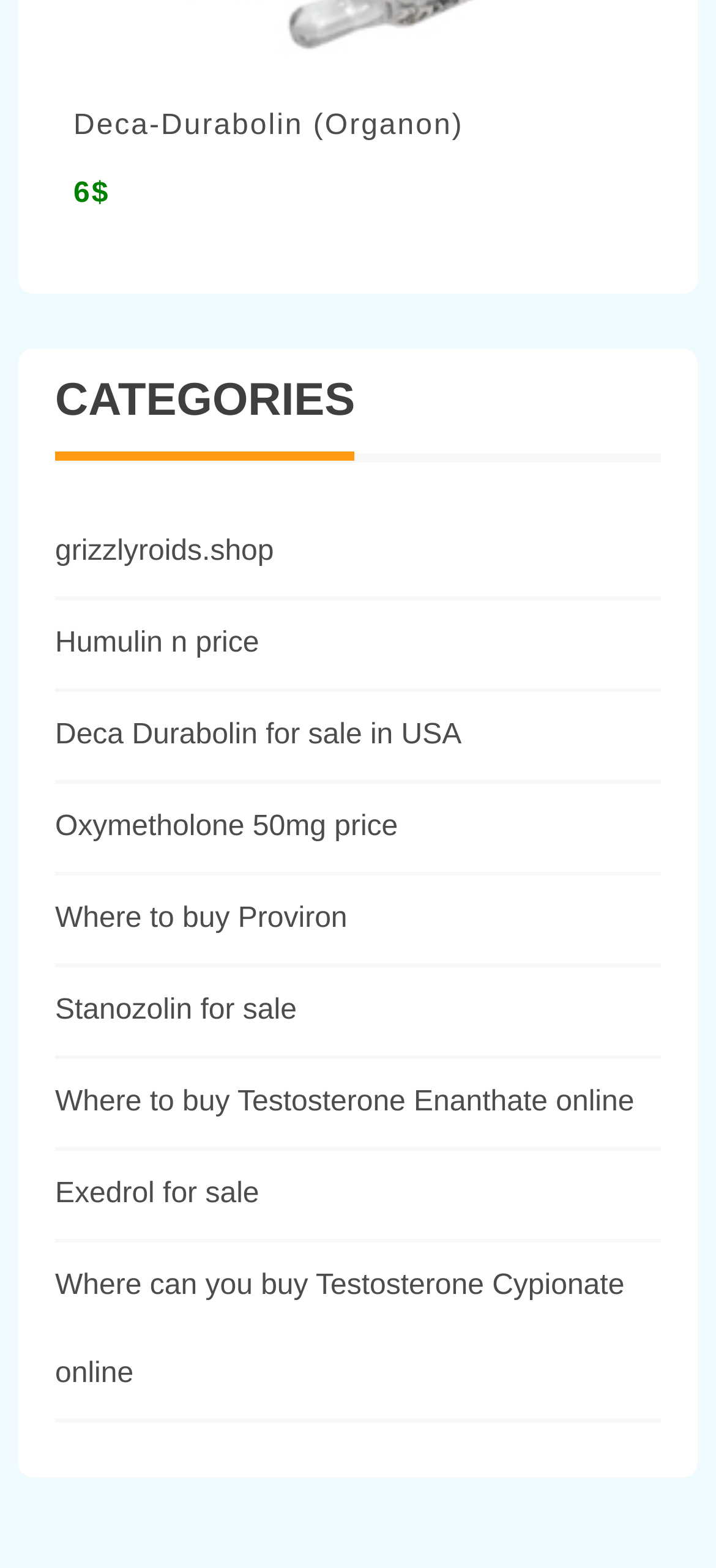How many links are under the 'CATEGORIES' heading?
By examining the image, provide a one-word or phrase answer.

9